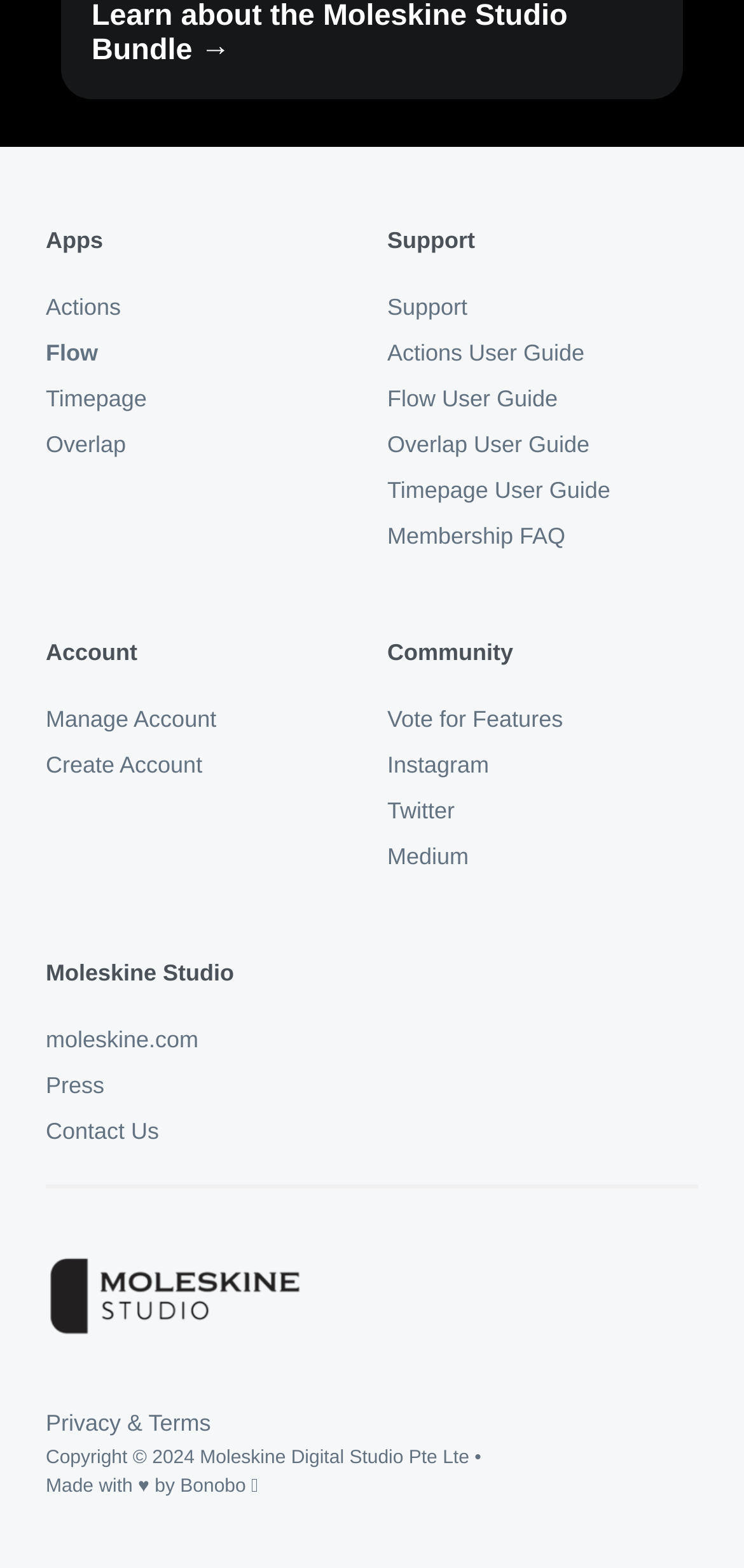Reply to the question with a single word or phrase:
How many headings are on this webpage?

5